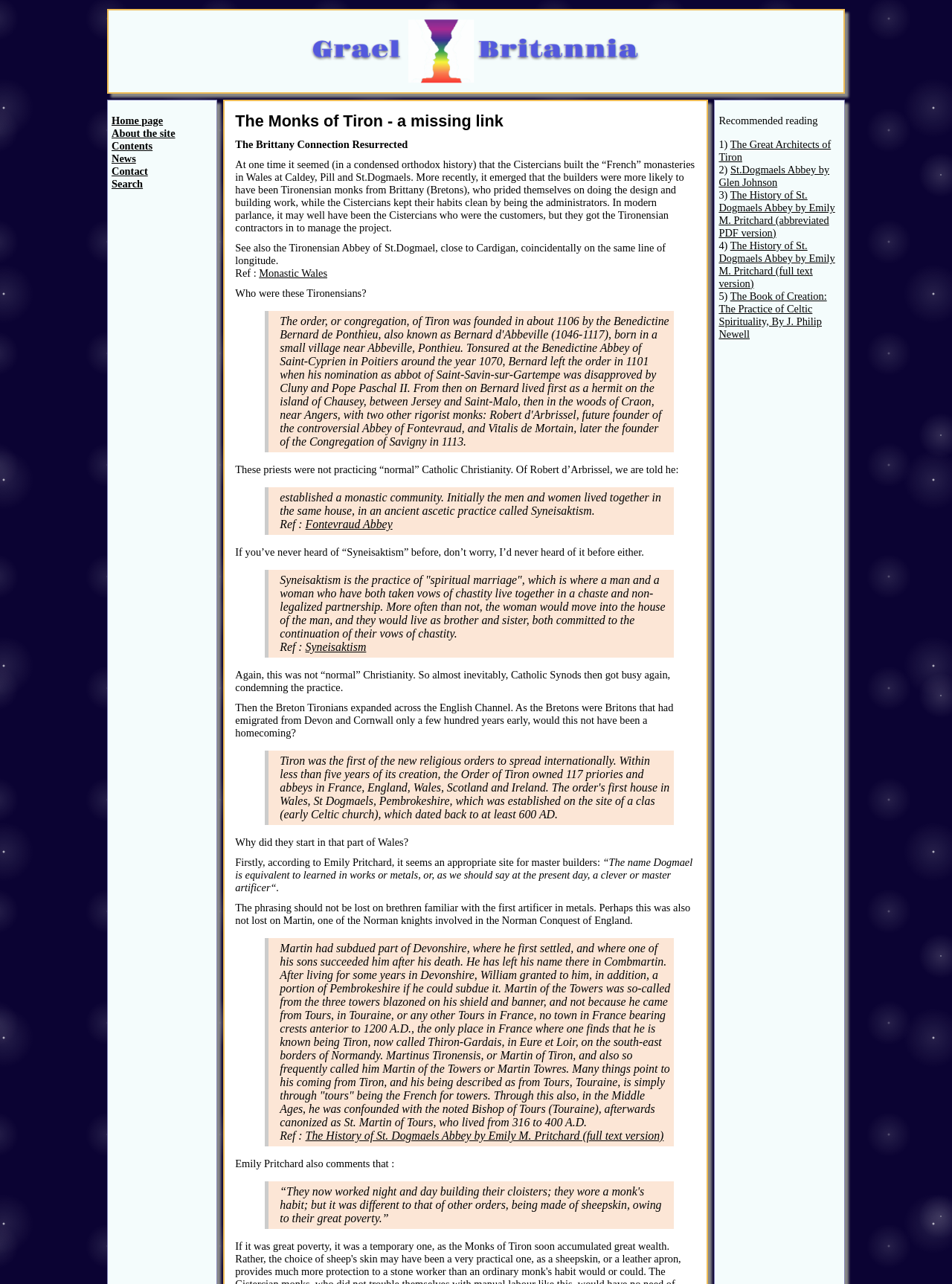How many recommended readings are listed at the end of the article?
Analyze the screenshot and provide a detailed answer to the question.

The article lists five recommended readings at the end, which include books and articles related to the history of St. Dogmaels Abbey and the Tironensian monks.